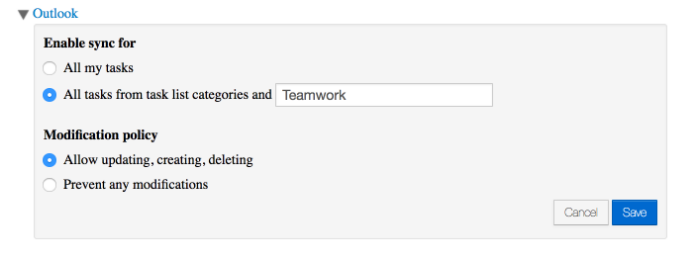How many modification policy selections are available?
Provide a detailed answer to the question using information from the image.

The question asks about the number of modification policy selections available in the Yoxel application settings panel. Upon examining the panel, we can see that there are two modification policy selections: 'Allow updating, creating, deleting' and 'Prevent any modifications', which provide users with options for managing task modifications.